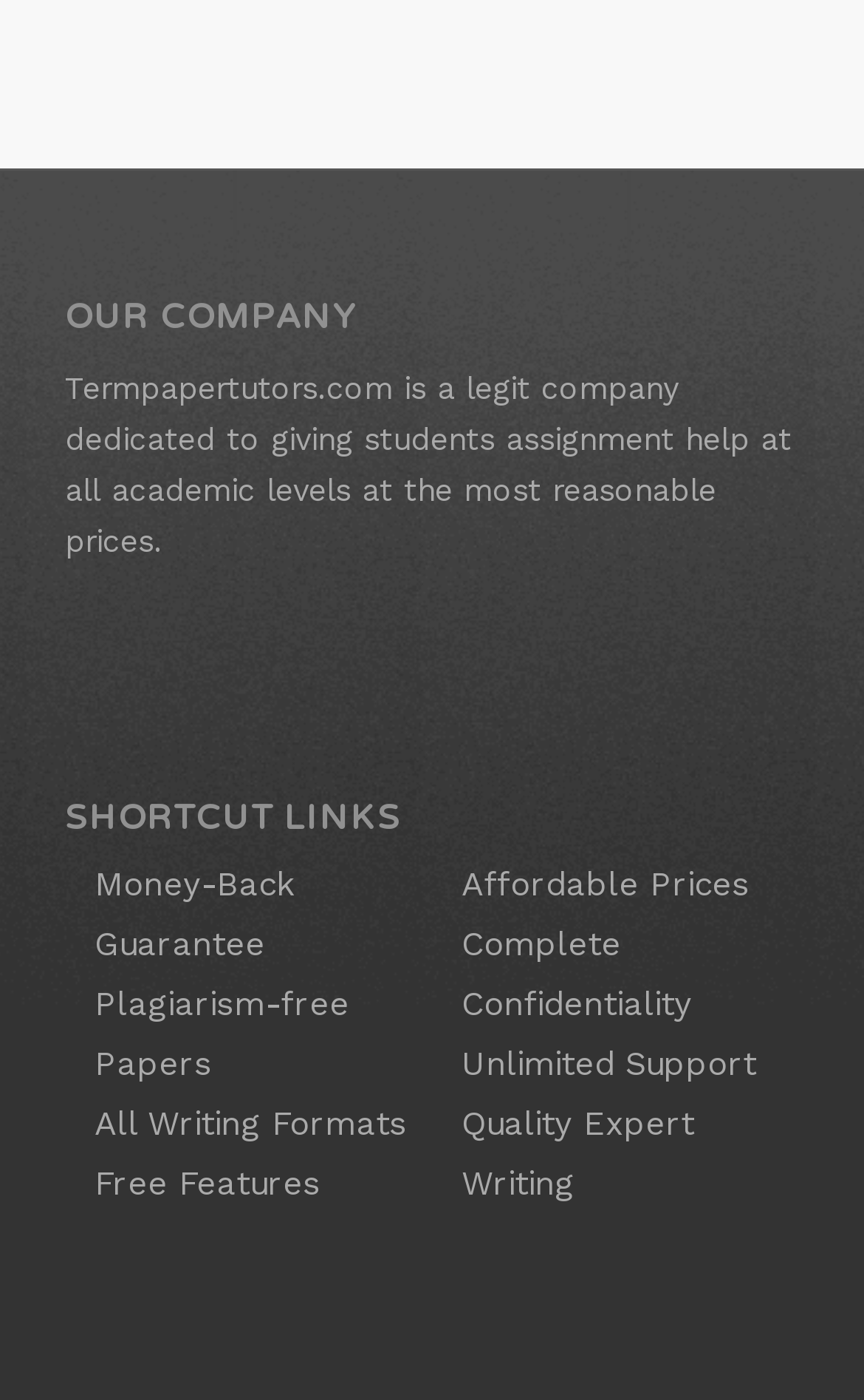What is the purpose of the list markers?
Refer to the image and offer an in-depth and detailed answer to the question.

The list markers, represented by '■', are used to indicate the presence of links under the 'SHORTCUT LINKS' heading. They serve as a visual cue to distinguish the links from the rest of the content.